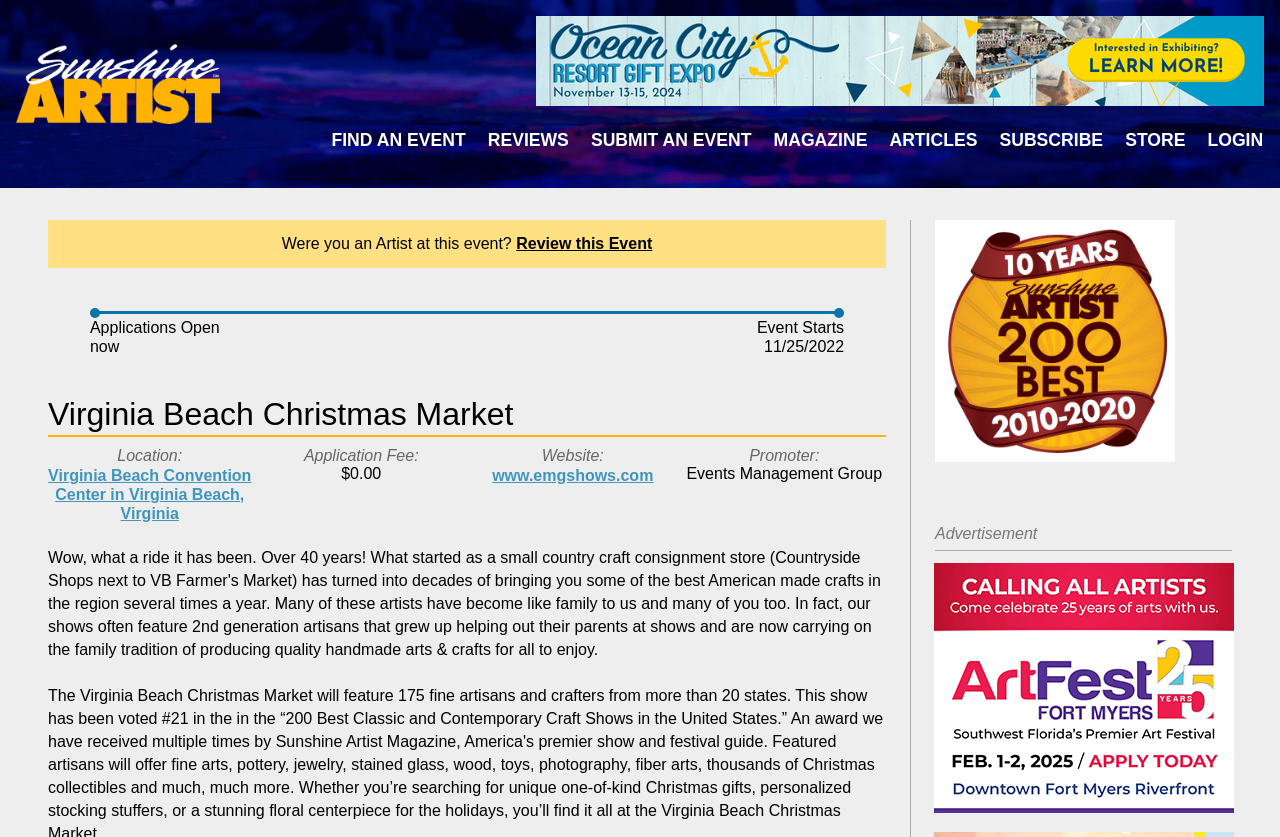Identify and provide the main heading of the webpage.

Virginia Beach Christmas Market